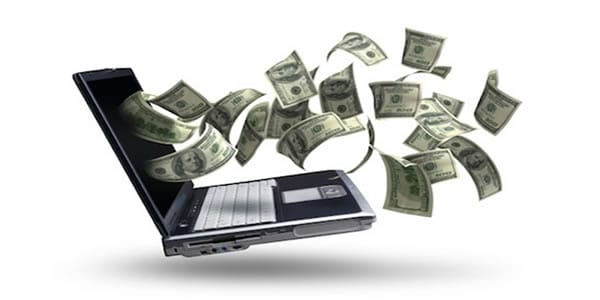What does the image represent?
Refer to the image and answer the question using a single word or phrase.

Making money online